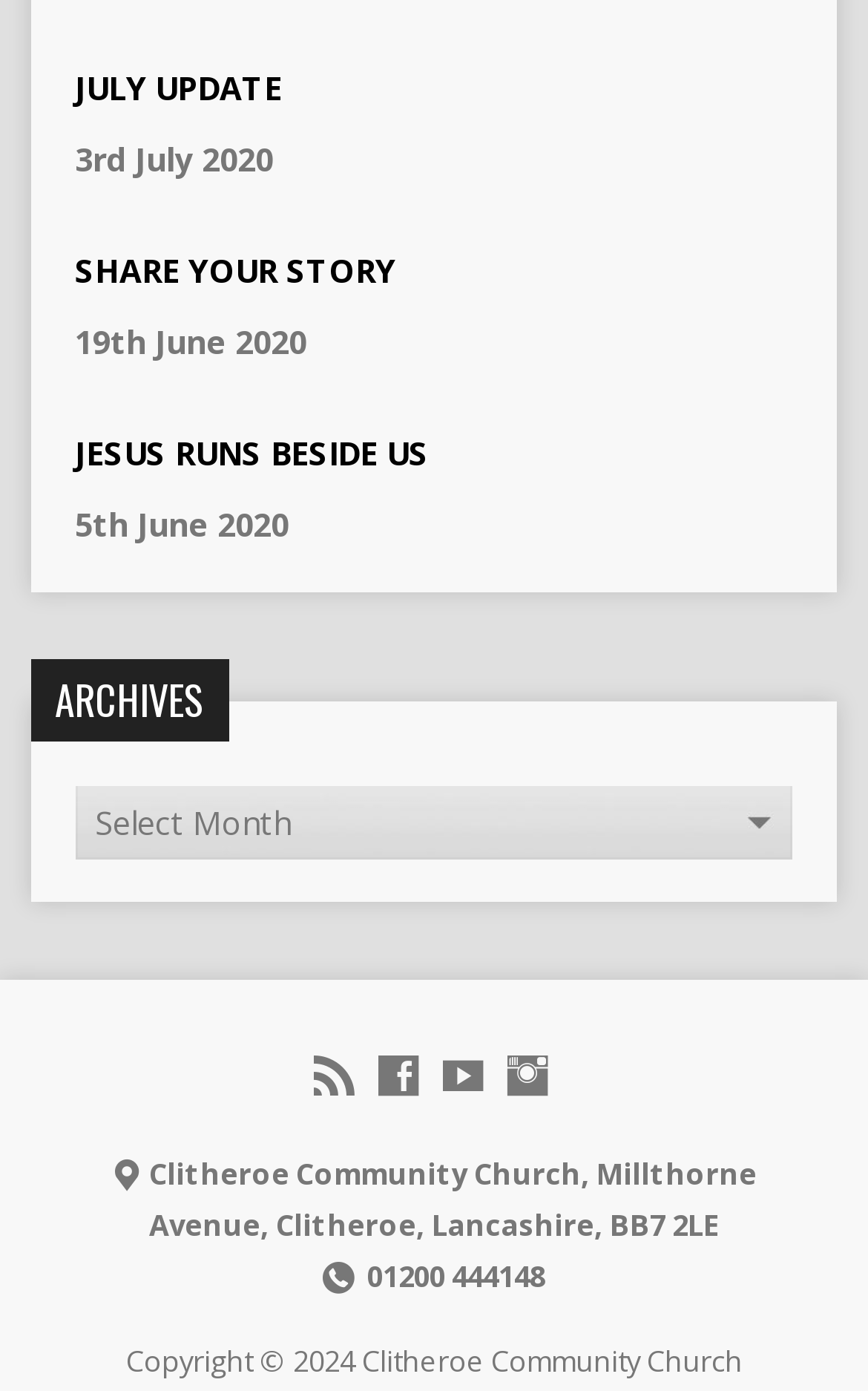Locate the UI element that matches the description July update in the webpage screenshot. Return the bounding box coordinates in the format (top-left x, top-left y, bottom-right x, bottom-right y), with values ranging from 0 to 1.

[0.086, 0.048, 0.325, 0.078]